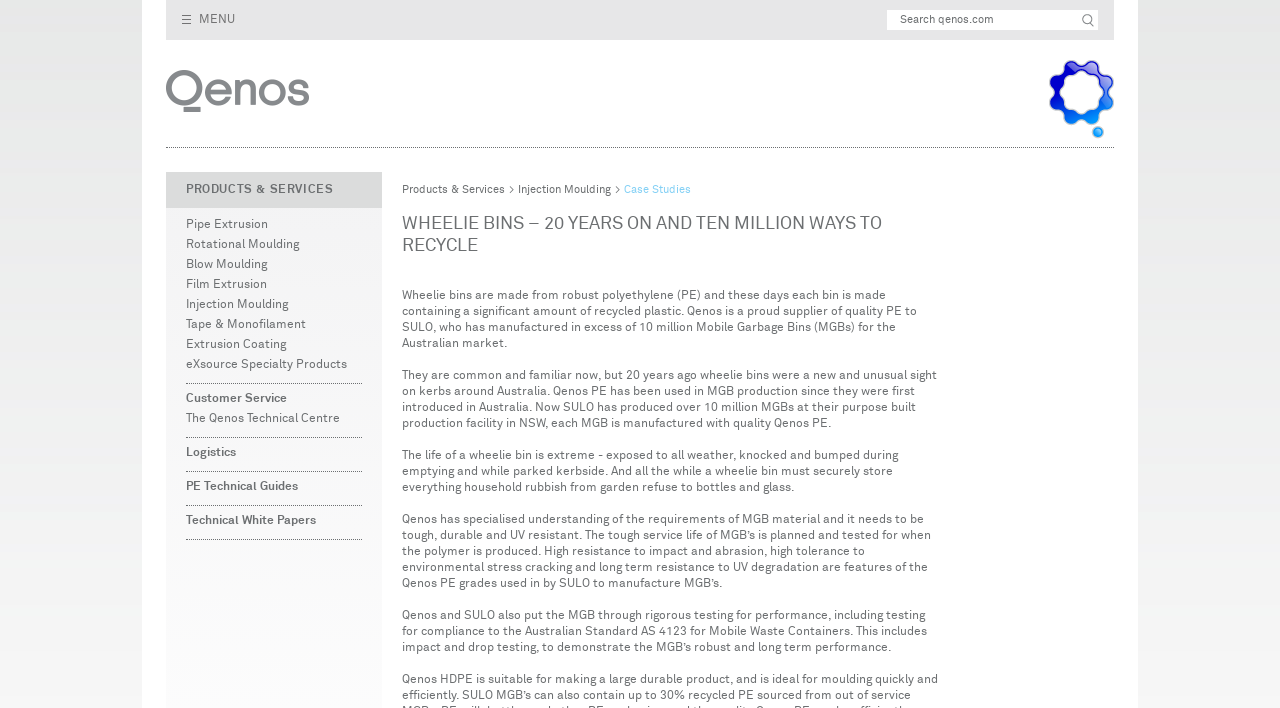Could you provide the bounding box coordinates for the portion of the screen to click to complete this instruction: "Read about Wheelie Bins"?

[0.314, 0.257, 0.742, 0.363]